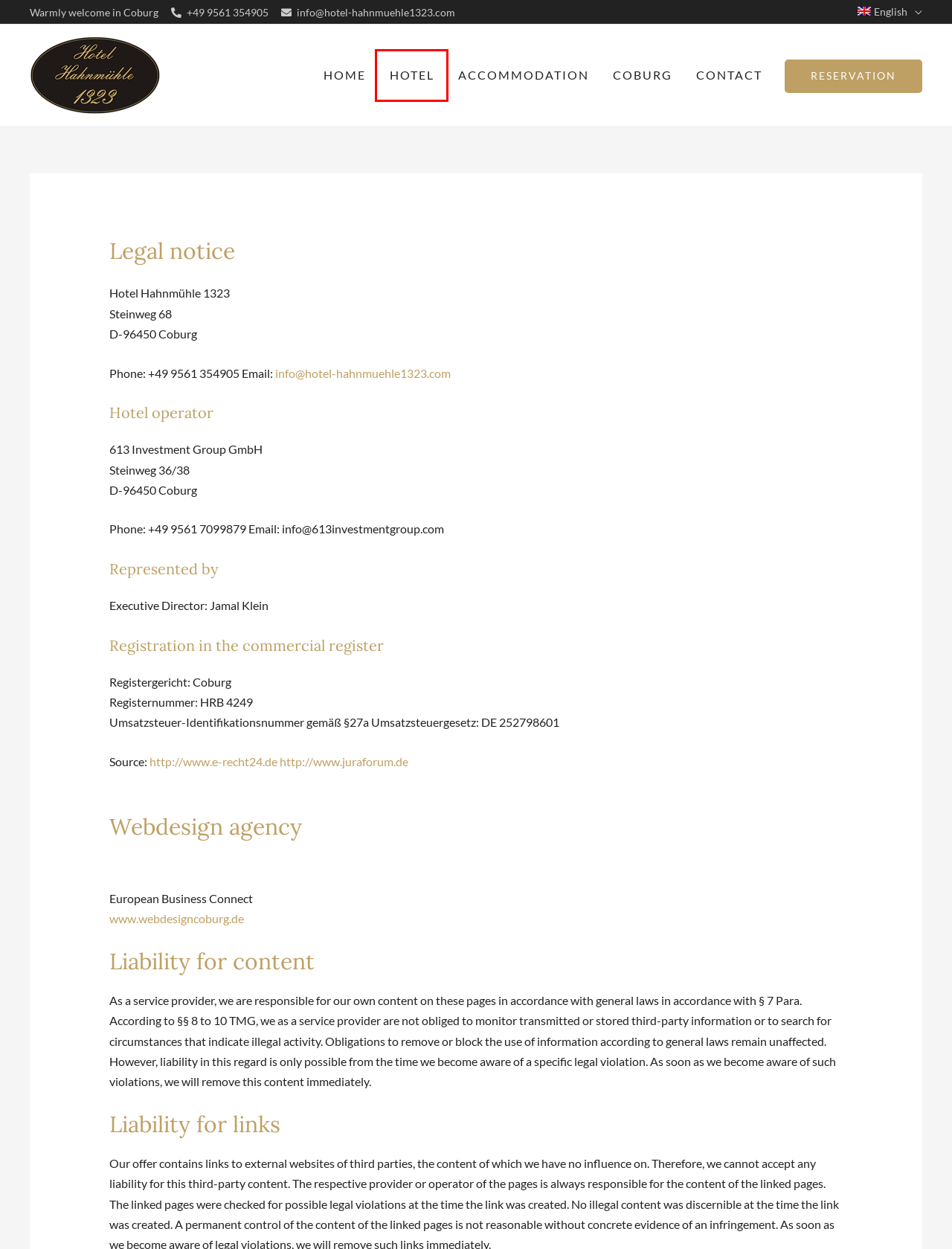Analyze the webpage screenshot with a red bounding box highlighting a UI element. Select the description that best matches the new webpage after clicking the highlighted element. Here are the options:
A. Webdesign Coburg » Kostenloses Angebot anfordern
B. eRecht24: Internetrecht von Rechtsanwalt Sören Siebert
C. Reservation - Hotel Hahnmühle 1323 Coburg
D. JuraForum.de – Rechtportal & Online-Recht
E. Hotel with a special charm - Hotel Hahnmühle 1323 Coburg
F. Coburg residence city with historical charm - Hotel Hahnmühle 1323
G. Accommodation - Hotel Hahnmühle 1323 Coburg
H. Hotel Hahnmühle 1323 - The hotel in Coburg with a special ambience

E